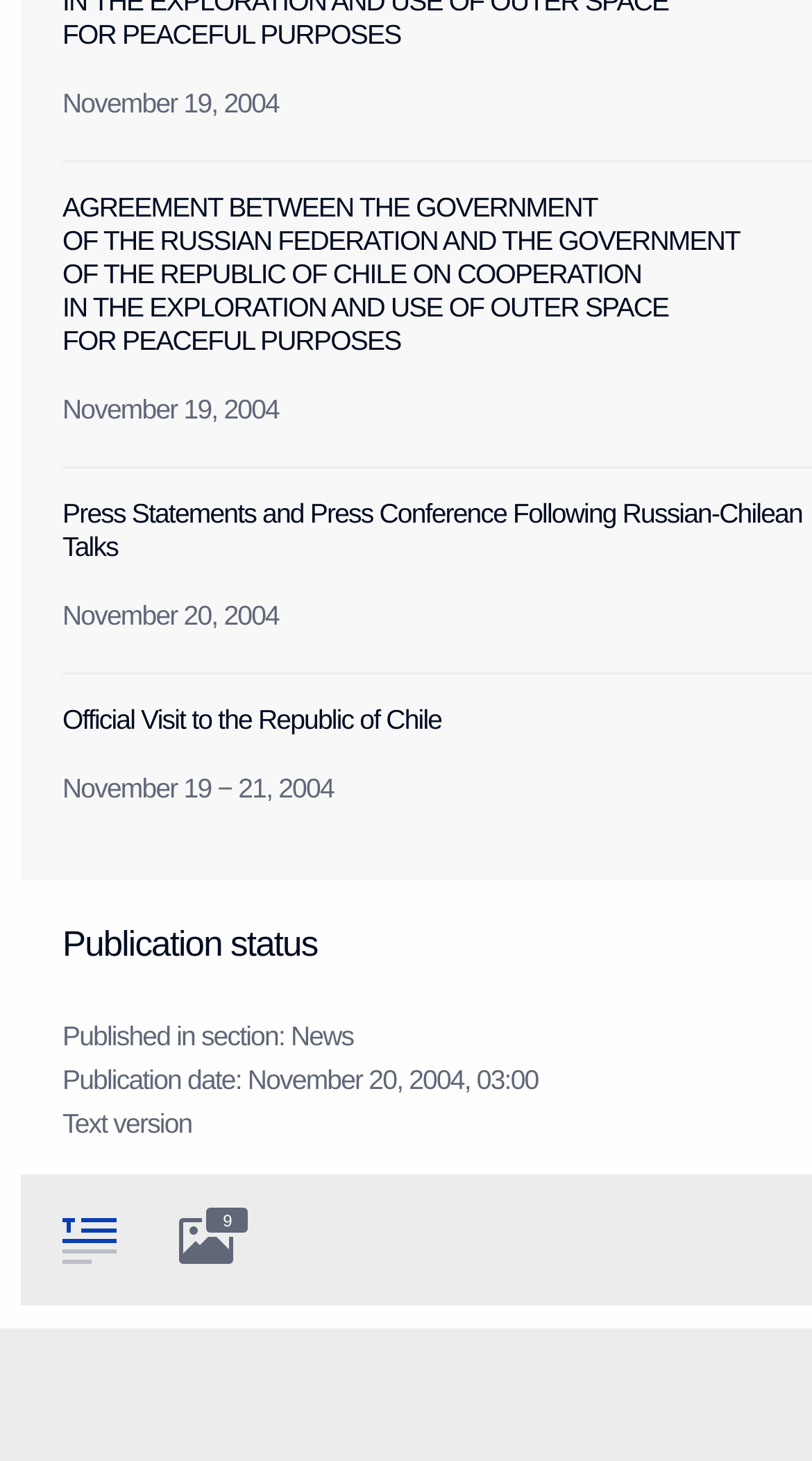Identify the bounding box for the described UI element: "9 Photo".

[0.182, 0.805, 0.326, 0.89]